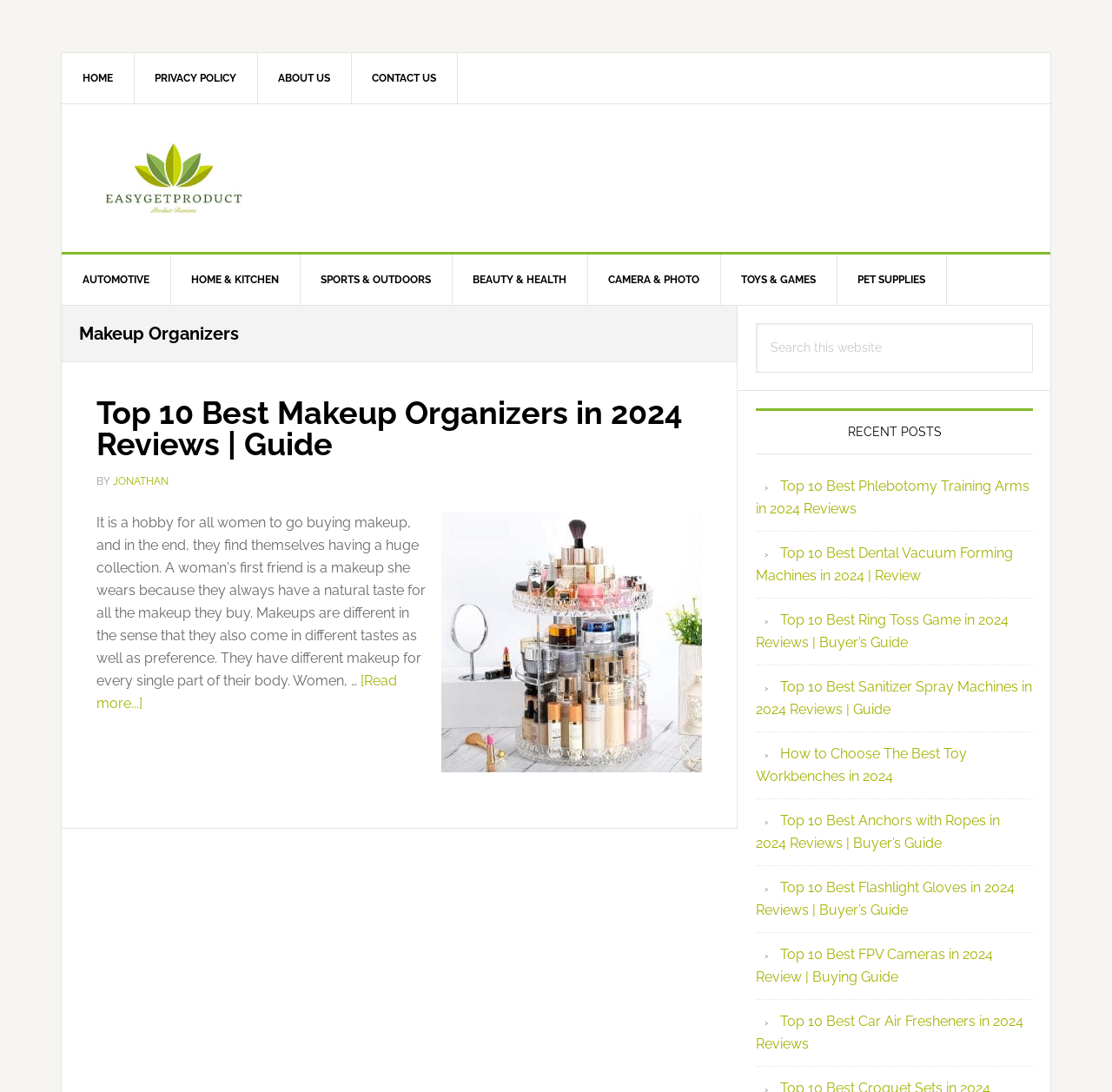Identify the bounding box coordinates of the specific part of the webpage to click to complete this instruction: "Go to the ABOUT US page".

[0.231, 0.049, 0.316, 0.095]